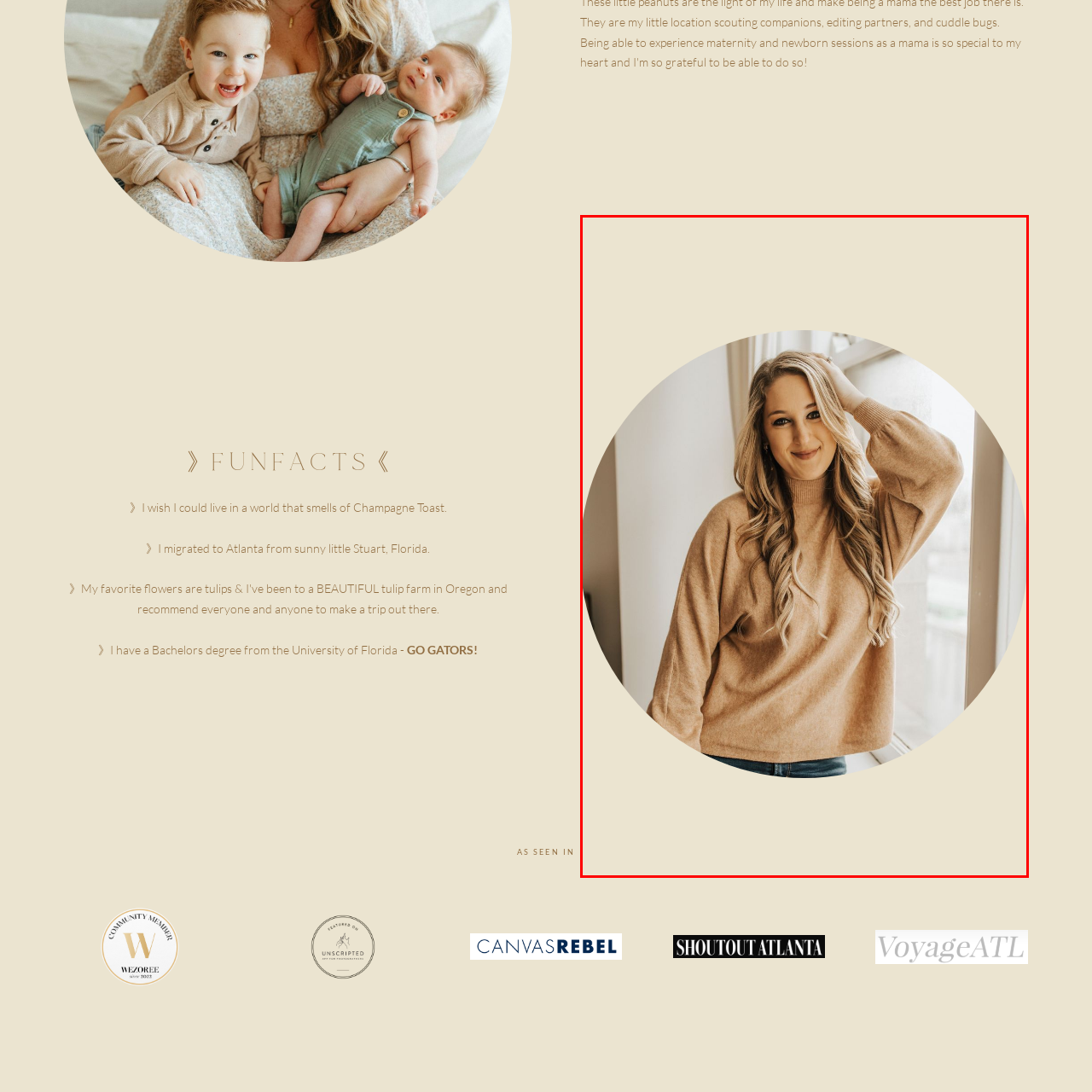Direct your attention to the zone enclosed by the orange box, What is the shape of the portrait frame? 
Give your response in a single word or phrase.

Circular